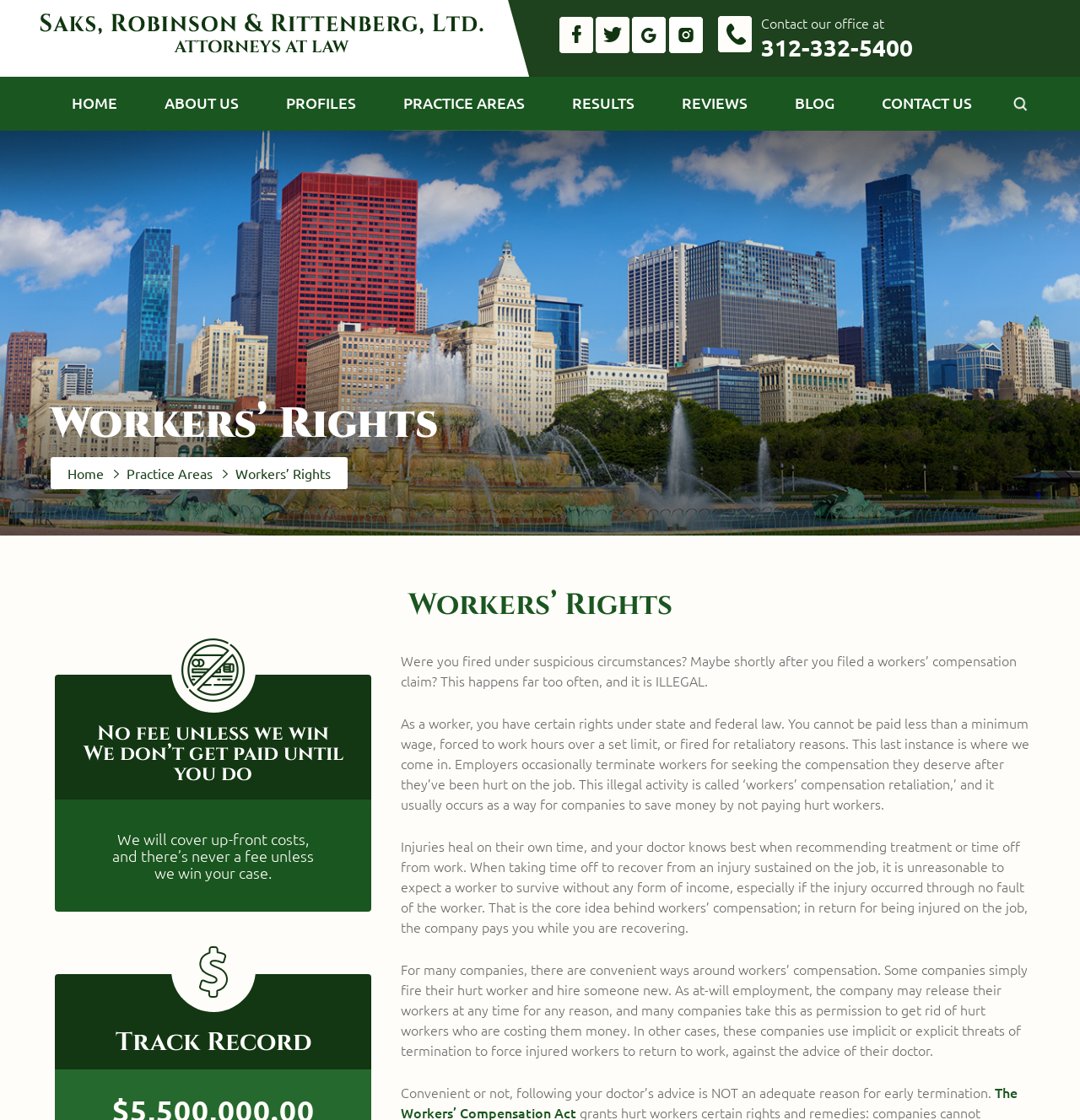Identify the bounding box coordinates of the specific part of the webpage to click to complete this instruction: "Click on 'Previous Article'".

None